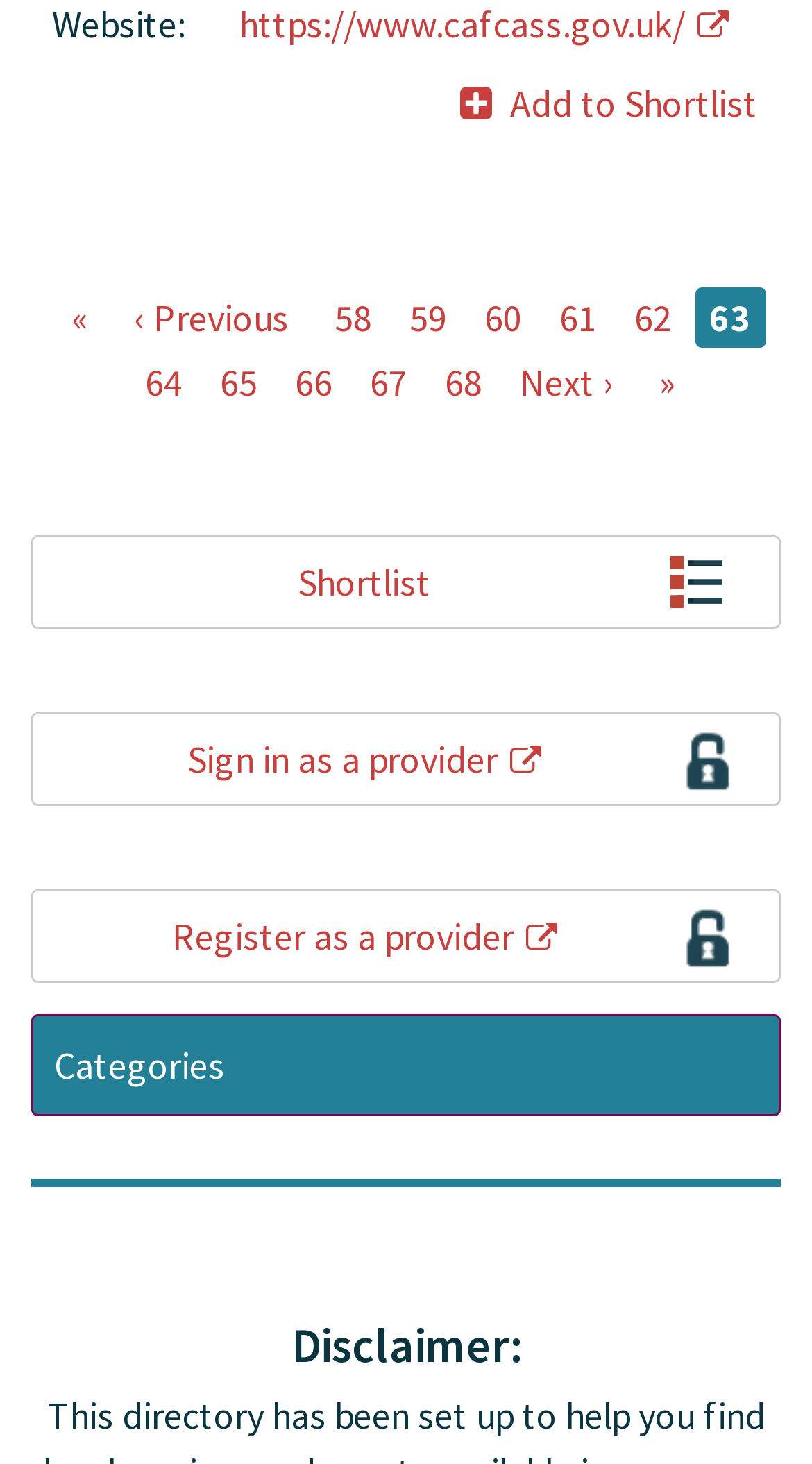How many pagination links are there?
Kindly give a detailed and elaborate answer to the question.

There are 9 pagination links, including the '«' and '›' links, and the numbers from 58 to 65.